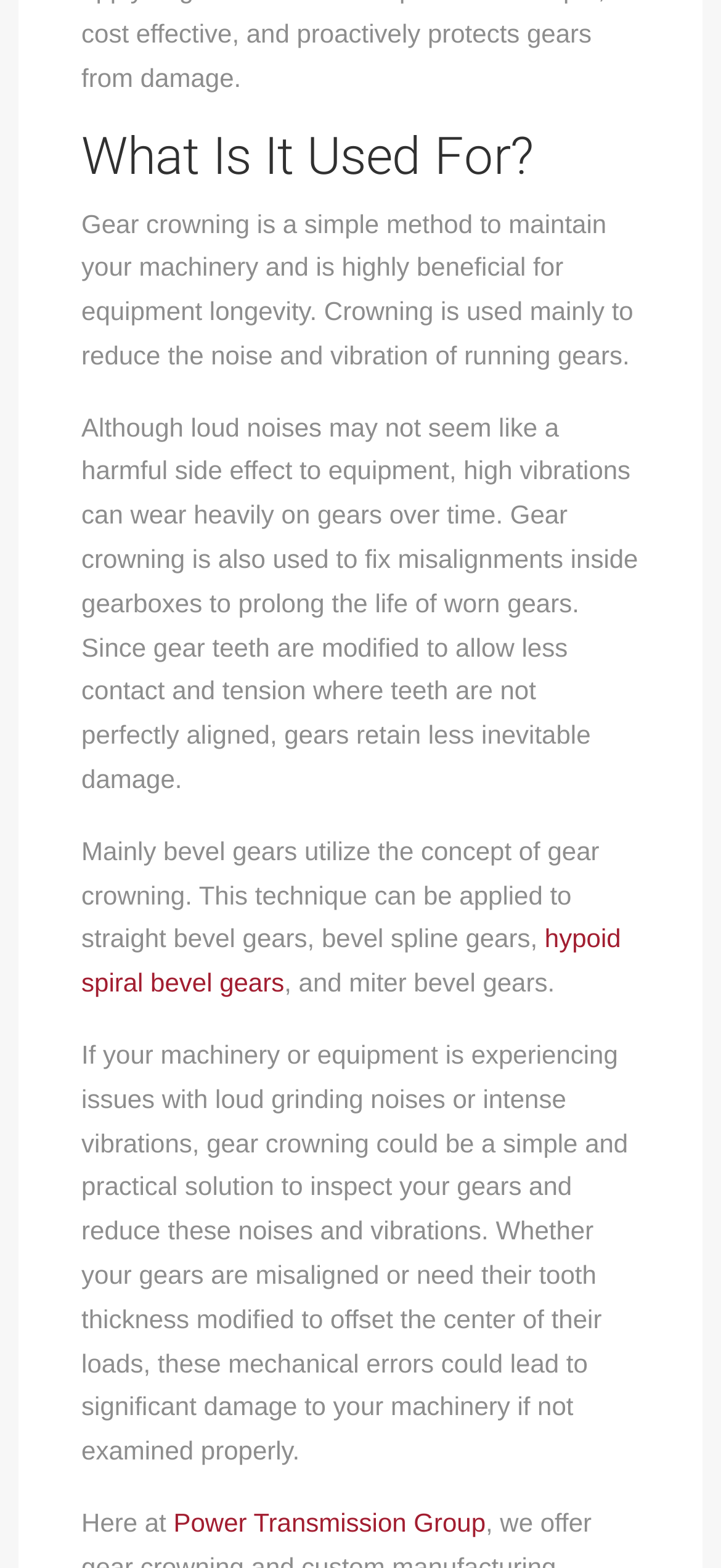What issue can gear crowning be a solution for?
Give a detailed explanation using the information visible in the image.

The webpage suggests that gear crowning can be a simple and practical solution to inspect gears and reduce loud grinding noises and intense vibrations in machinery or equipment.